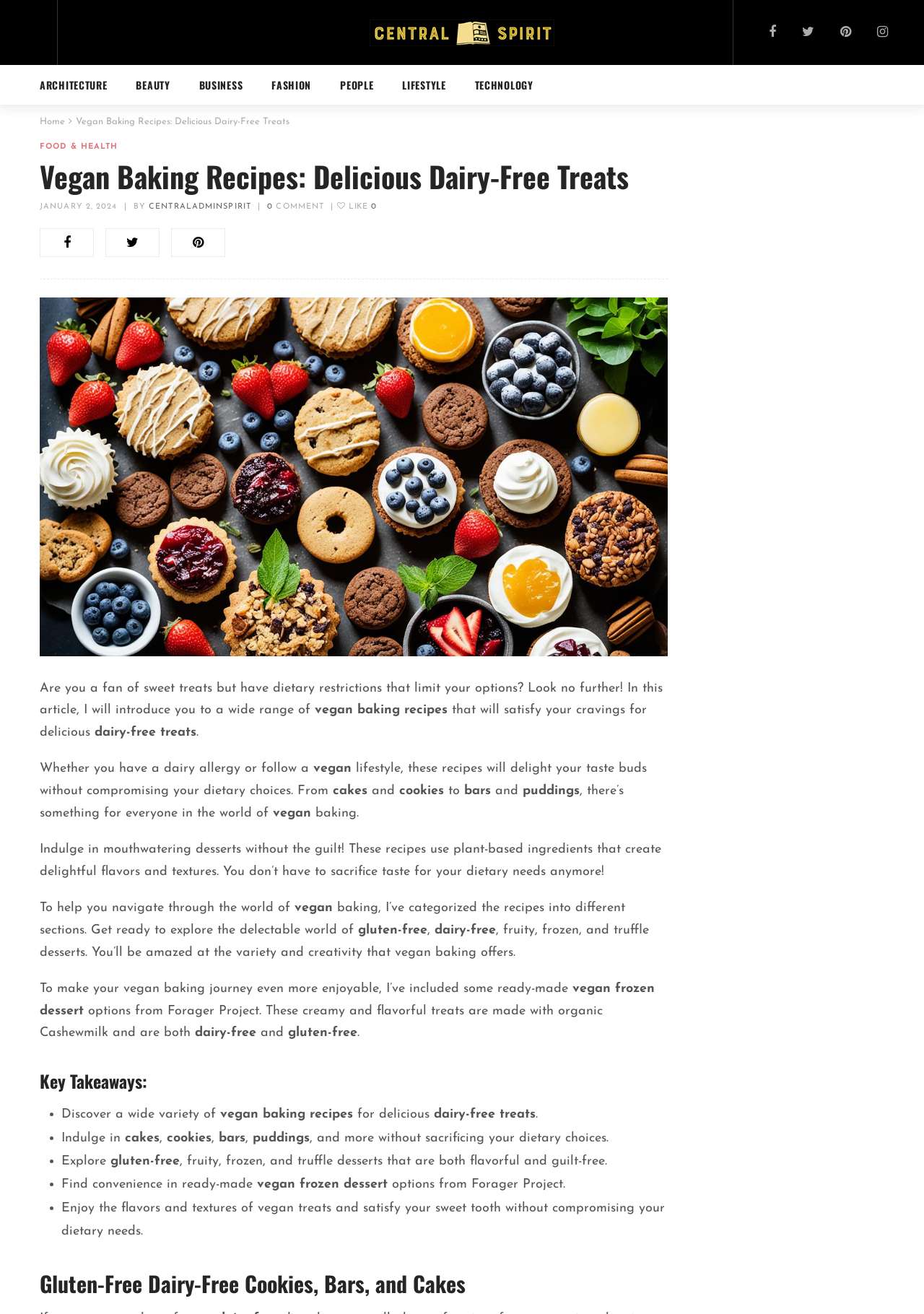What type of recipes are introduced in the article?
Using the visual information from the image, give a one-word or short-phrase answer.

Vegan baking recipes